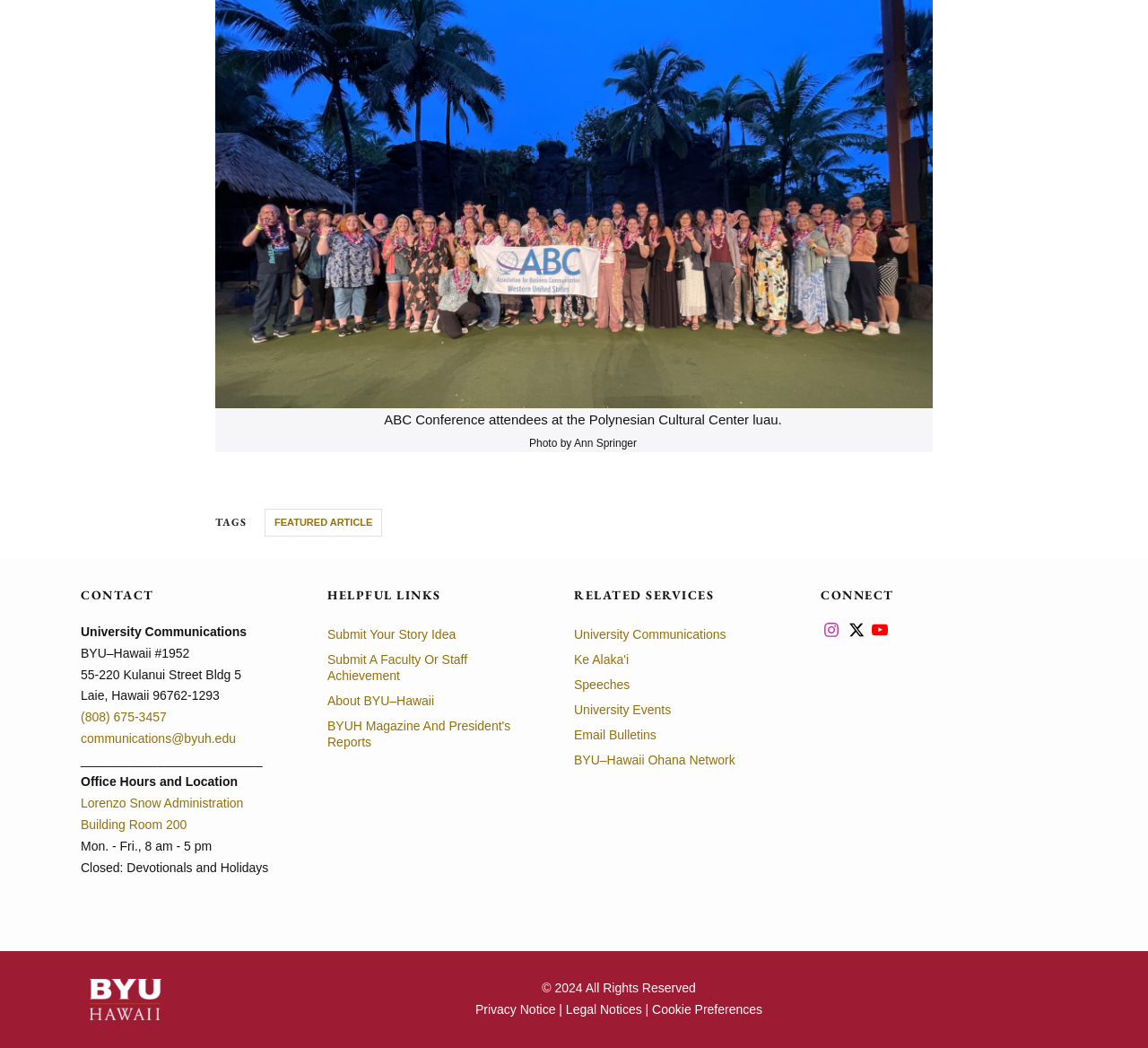What is the name of the university?
Using the image as a reference, answer with just one word or a short phrase.

BYU-Hawaii